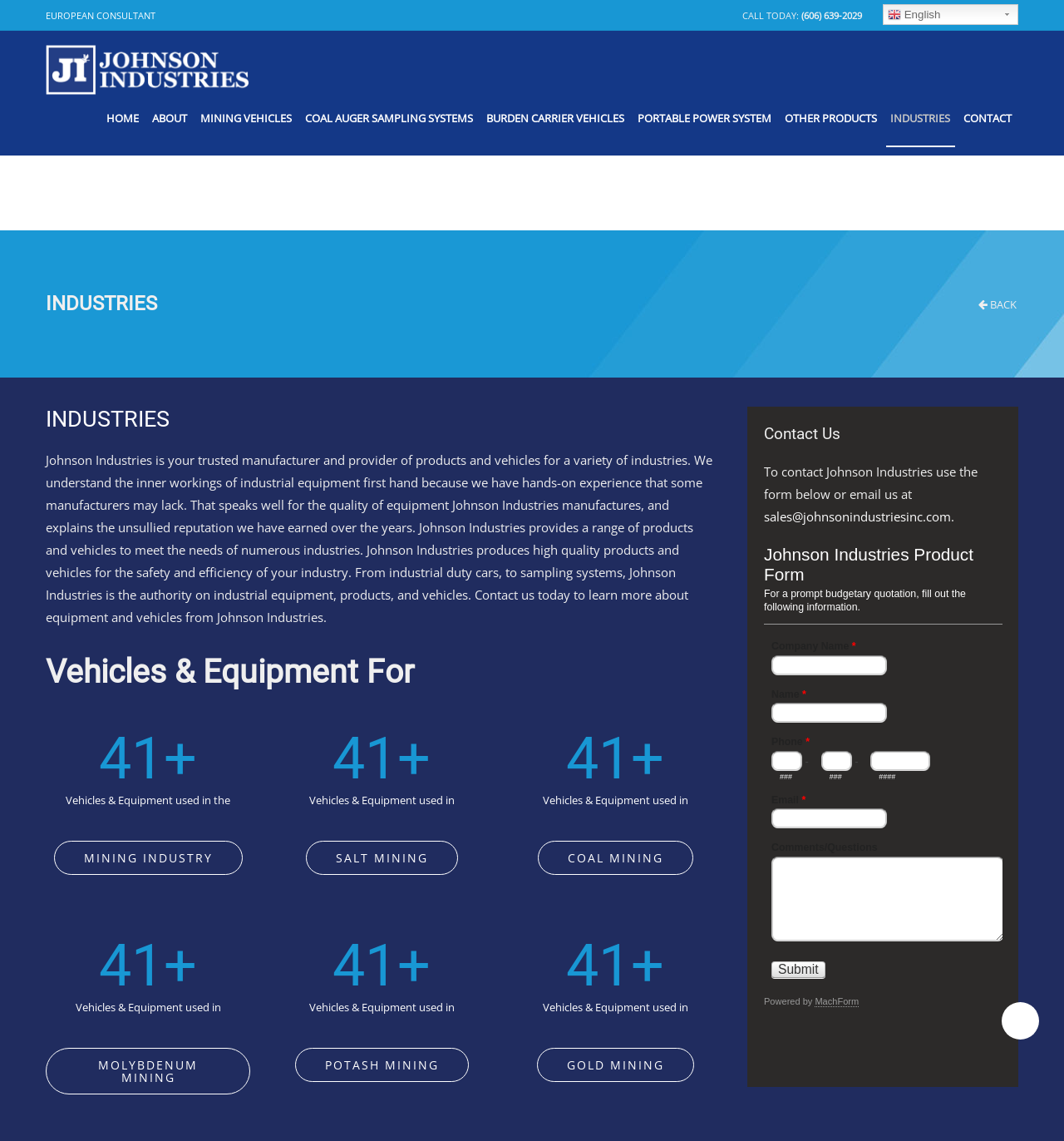Create a detailed narrative of the webpage’s visual and textual elements.

The webpage is about Johnson Industries, a manufacturer and provider of products and vehicles for various industries. At the top of the page, there is a navigation menu with links to different sections, including "Home", "About", "Mining Vehicles", and "Contact". Below the navigation menu, there is a heading "Industries" with a brief description of the company's products and services.

On the left side of the page, there is a section with links to different industries served by Johnson Industries, including mining, salt mining, coal mining, and more. Each link has a corresponding icon and a brief description.

In the main content area, there is a heading "Contact Us" with a form to contact the company, as well as the company's address, phone number, and email address. Below this section, there is a heading "Explore" with links to different sections of the website, including "About", "Mining Vehicles", and "Contact".

On the right side of the page, there is a section with the company's working hours, listed in a table format. The working hours are listed for Monday to Sunday, with the hours of operation and a note that the company is closed on Sundays.

At the bottom of the page, there is a section with a brief description of the company's services and the industries it serves, as well as a list of states and countries where the company operates. There is also a copyright notice and a mention of the technologies used to build the website.

Throughout the page, there are various images and icons, including a logo for Johnson Industries and icons for different industries and services. The overall layout of the page is organized and easy to navigate, with clear headings and concise text.